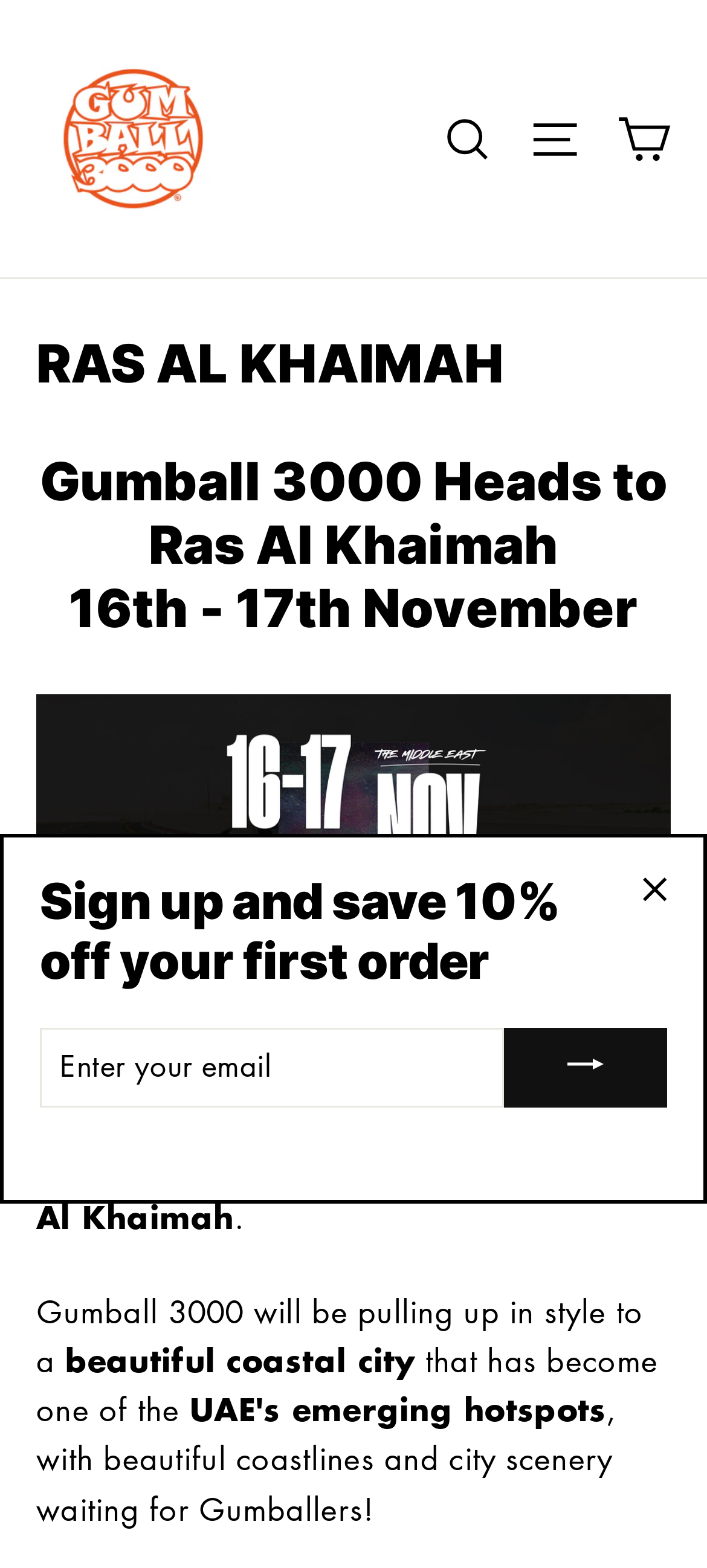Give a complete and precise description of the webpage's appearance.

The webpage is about Gumball 3000, an event taking place in Ras Al Khaimah on November 16th-17th. At the top left corner, there is a link to skip to the content. Next to it, there is a link to the Gumball 3000 website, accompanied by an image of the Gumball 3000 logo. On the top right corner, there are three links: "Search", "Site navigation" which is a button that controls a navigation drawer, and "Cart".

Below the top navigation bar, there is a header section with two headings. The first heading is "RAS AL KHAIMAH" and the second heading is "Gumball 3000 Heads to Ras Al Khaimah 16th - 17th November". 

Following the header section, there is a paragraph of text that describes the event. The text is divided into four parts, with the first part stating that Gumball 3000 will be pulling up in style to a beautiful coastal city. The second part describes the city as having become one of the most popular destinations. The third part mentions the beautiful coastlines and city scenery waiting for Gumballers. The fourth part is a single period.

At the bottom of the page, there is a call-to-action section to sign up and save 10% off the first order. This section has a heading, a text box to enter an email address, a button to submit the email, and a "Close" button.